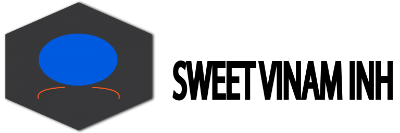Write a descriptive caption for the image, covering all notable aspects.

The image features a stylized logo representing "Sweet Vinaminh." The logo is designed with a hexagonal shape filled with a dark color, framing a blue circle that could symbolize unity or vitality. To the right of the graphic, the name "SWEET VINAMINH" is displayed in bold, black typography, emphasizing a modern and playful aesthetic. This logo conveys a sense of adventure and creativity, aligning with the exploration theme of the accompanying article, which delves into the captivating beauty and stories surrounding Pinetree Slope. The overall design effectively captures attention, merging visual interest with the intriguing content it represents.